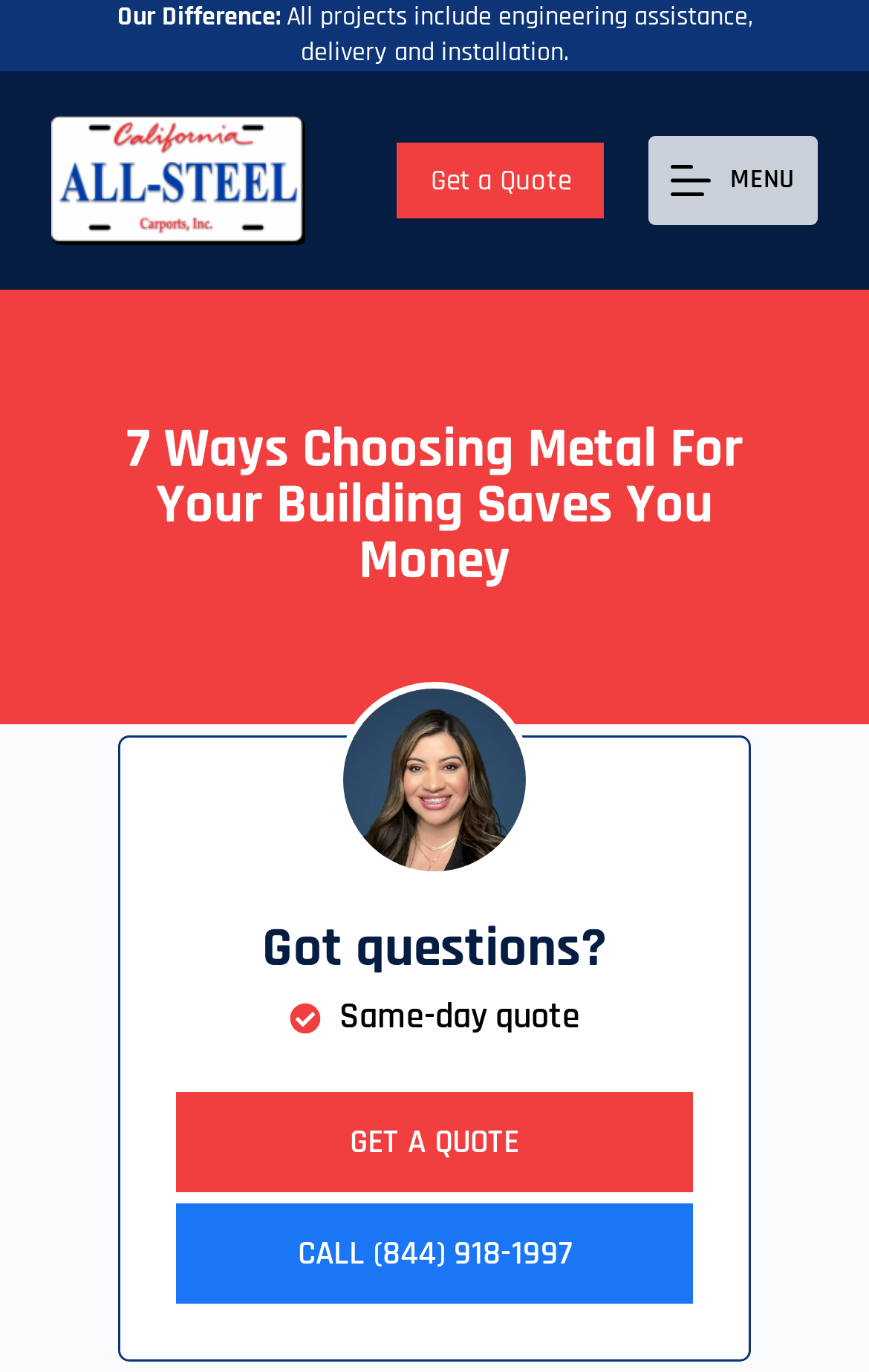What is the benefit of choosing metal for a building?
Could you please answer the question thoroughly and with as much detail as possible?

The webpage title '7 Ways Choosing Metal For Your Building Saves You Money' suggests that choosing metal for a building has financial benefits, and the webpage is likely to provide more information on how it can save money.